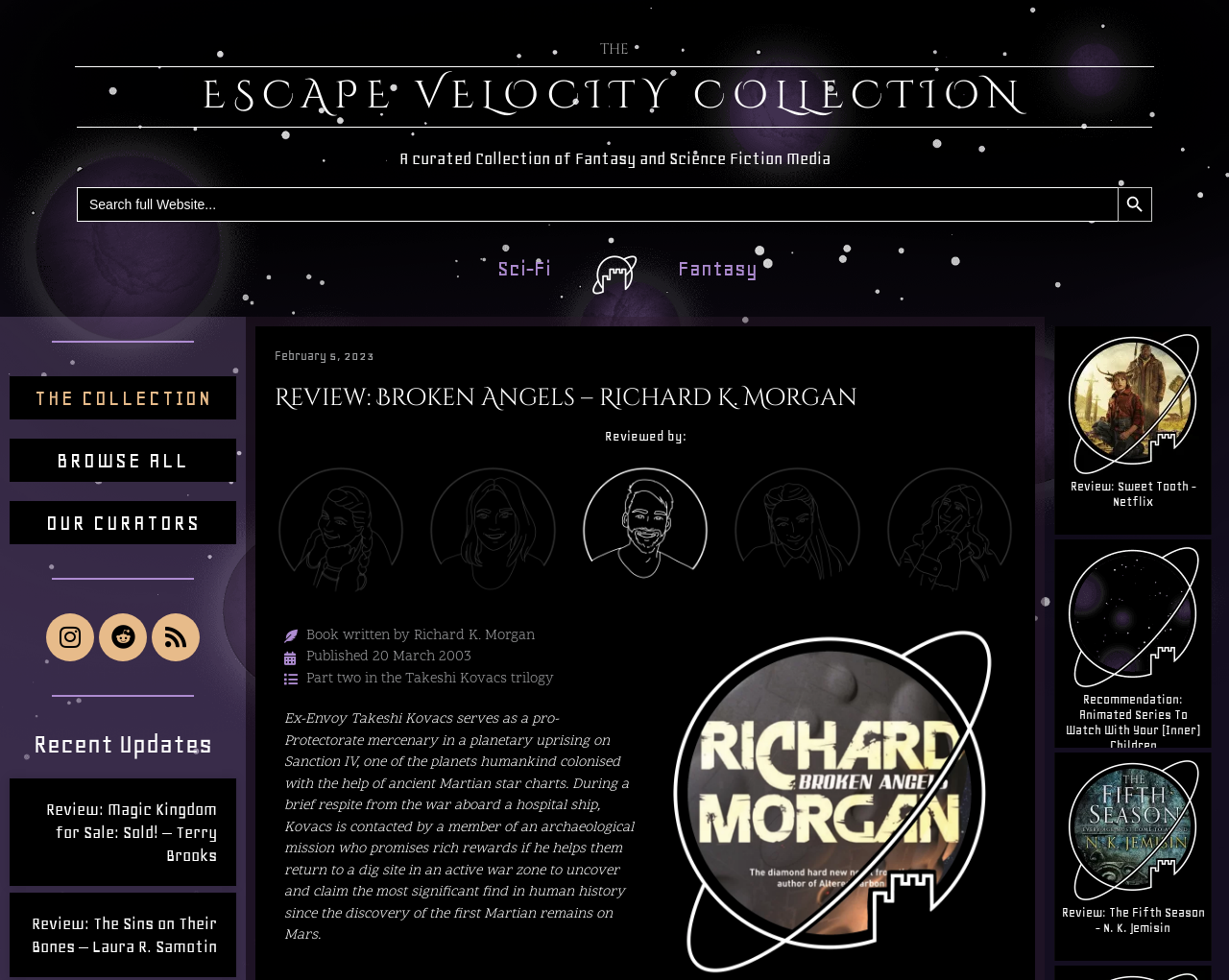Please specify the bounding box coordinates of the clickable region necessary for completing the following instruction: "Visit Instagram page". The coordinates must consist of four float numbers between 0 and 1, i.e., [left, top, right, bottom].

[0.038, 0.626, 0.077, 0.675]